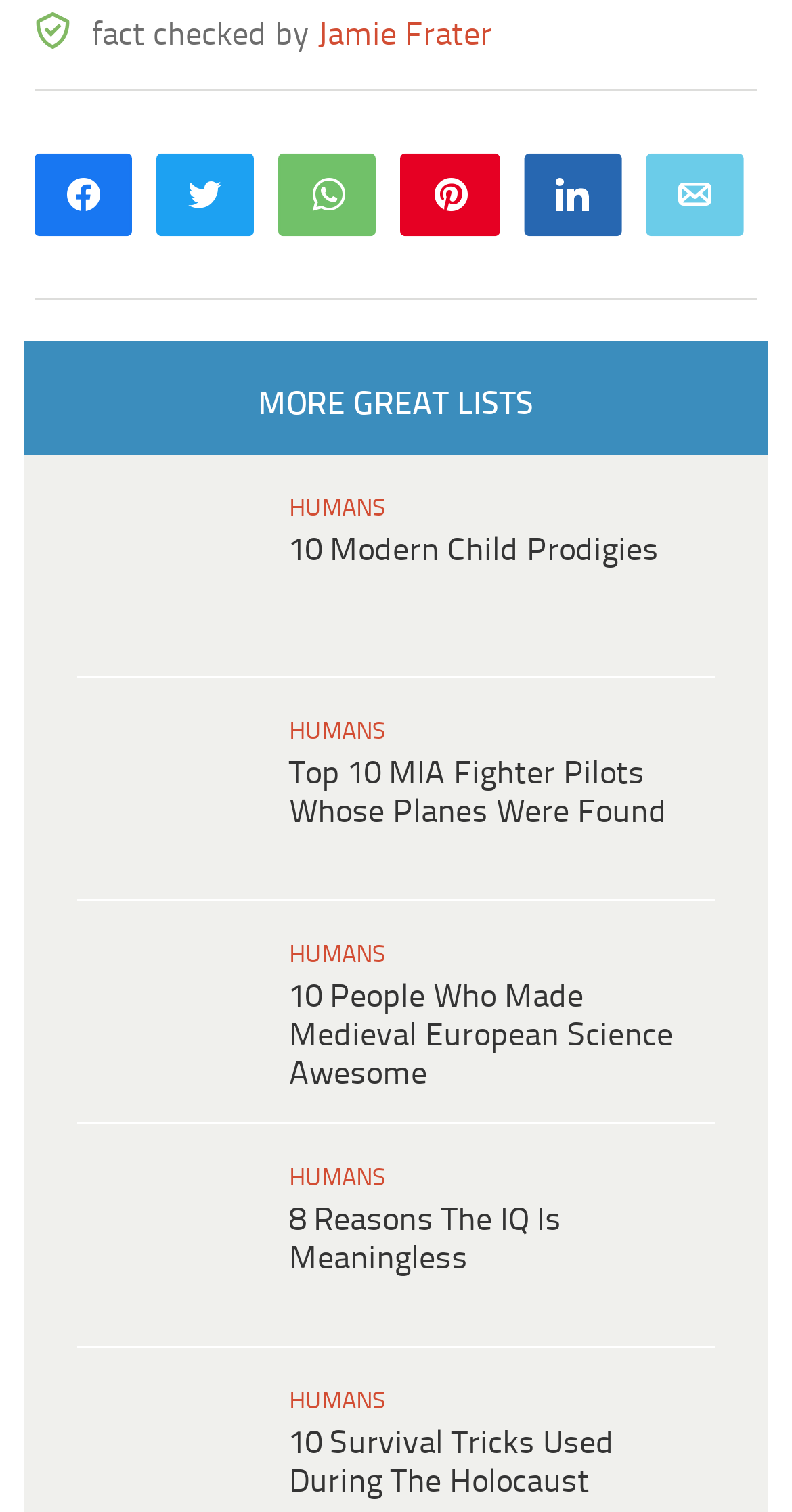Provide a brief response using a word or short phrase to this question:
How many social media sharing options are available?

6